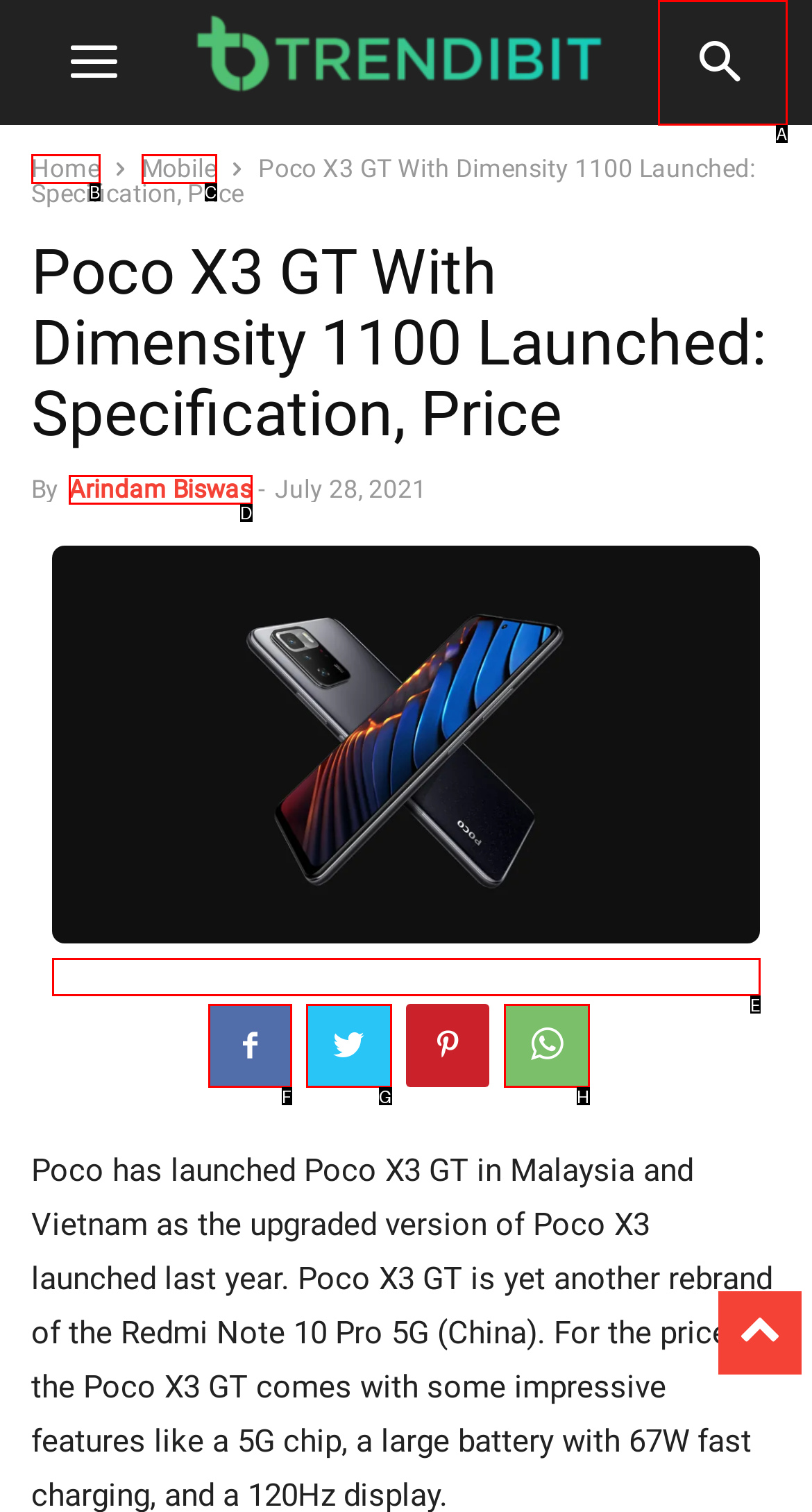Select the HTML element that best fits the description: Arindam Biswas
Respond with the letter of the correct option from the choices given.

D